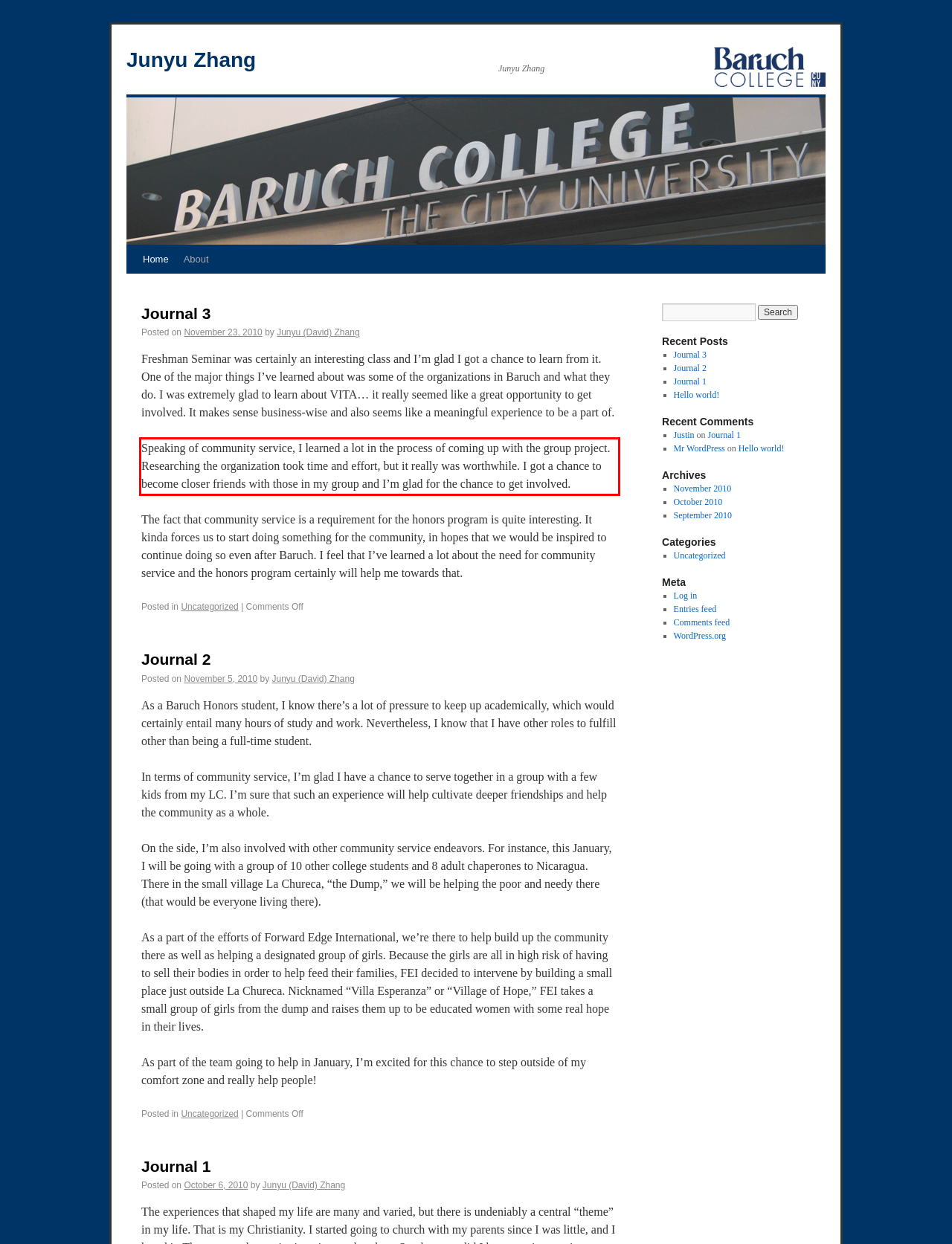Analyze the screenshot of a webpage where a red rectangle is bounding a UI element. Extract and generate the text content within this red bounding box.

Speaking of community service, I learned a lot in the process of coming up with the group project. Researching the organization took time and effort, but it really was worthwhile. I got a chance to become closer friends with those in my group and I’m glad for the chance to get involved.